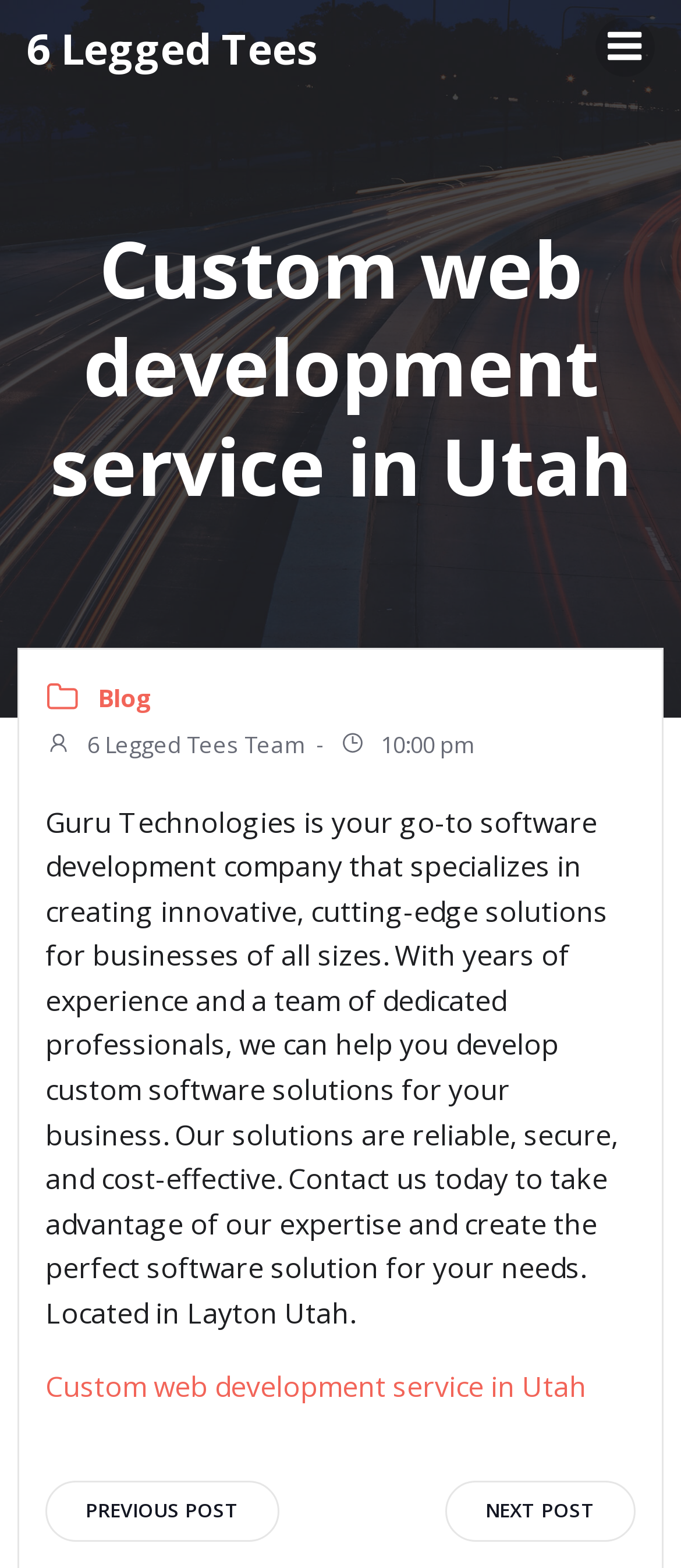Determine the bounding box coordinates for the area that needs to be clicked to fulfill this task: "Contact us for custom web development service". The coordinates must be given as four float numbers between 0 and 1, i.e., [left, top, right, bottom].

[0.067, 0.872, 0.862, 0.896]